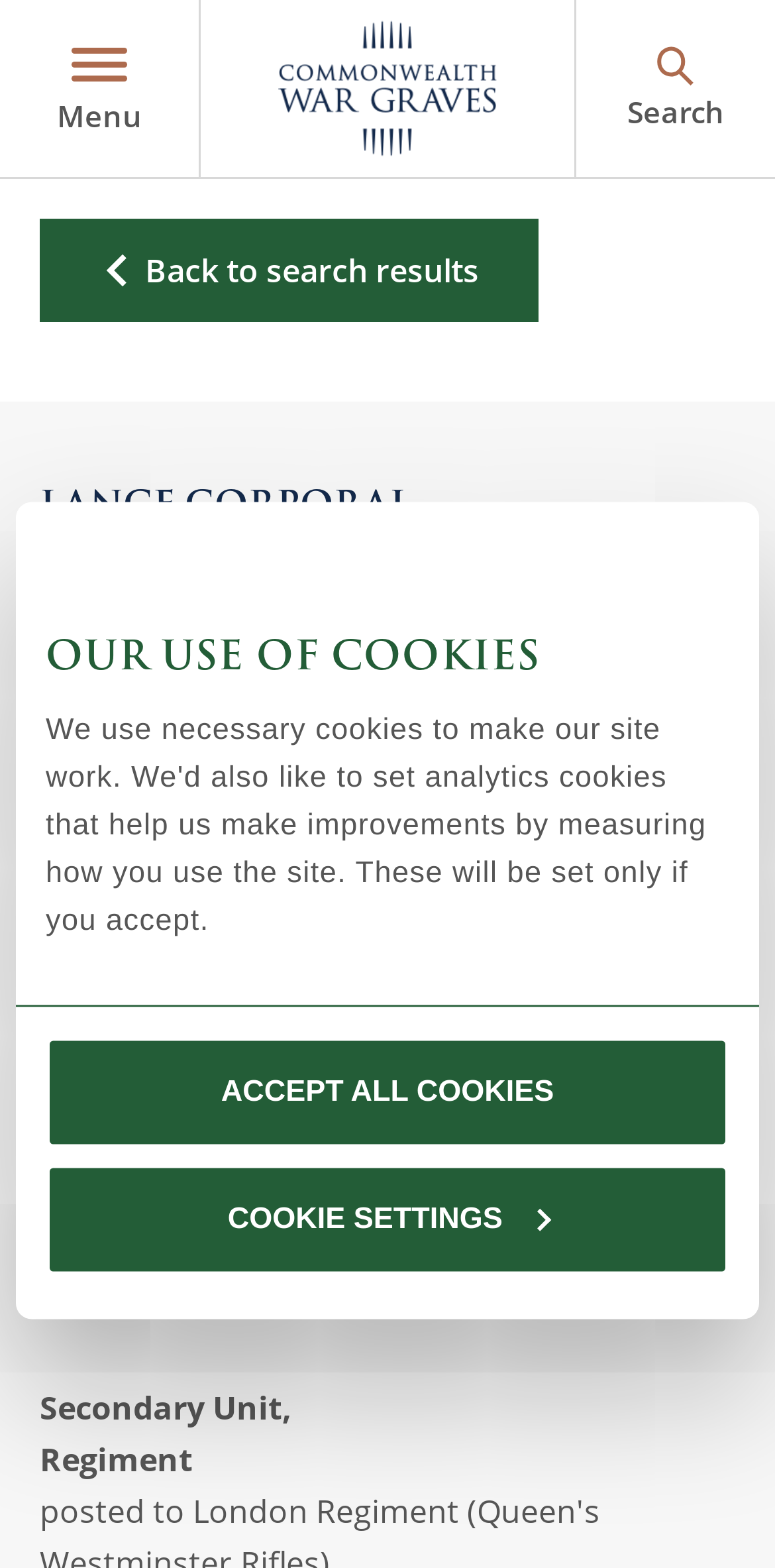Given the element description "Open Menu Link" in the screenshot, predict the bounding box coordinates of that UI element.

[0.874, 0.339, 0.949, 0.375]